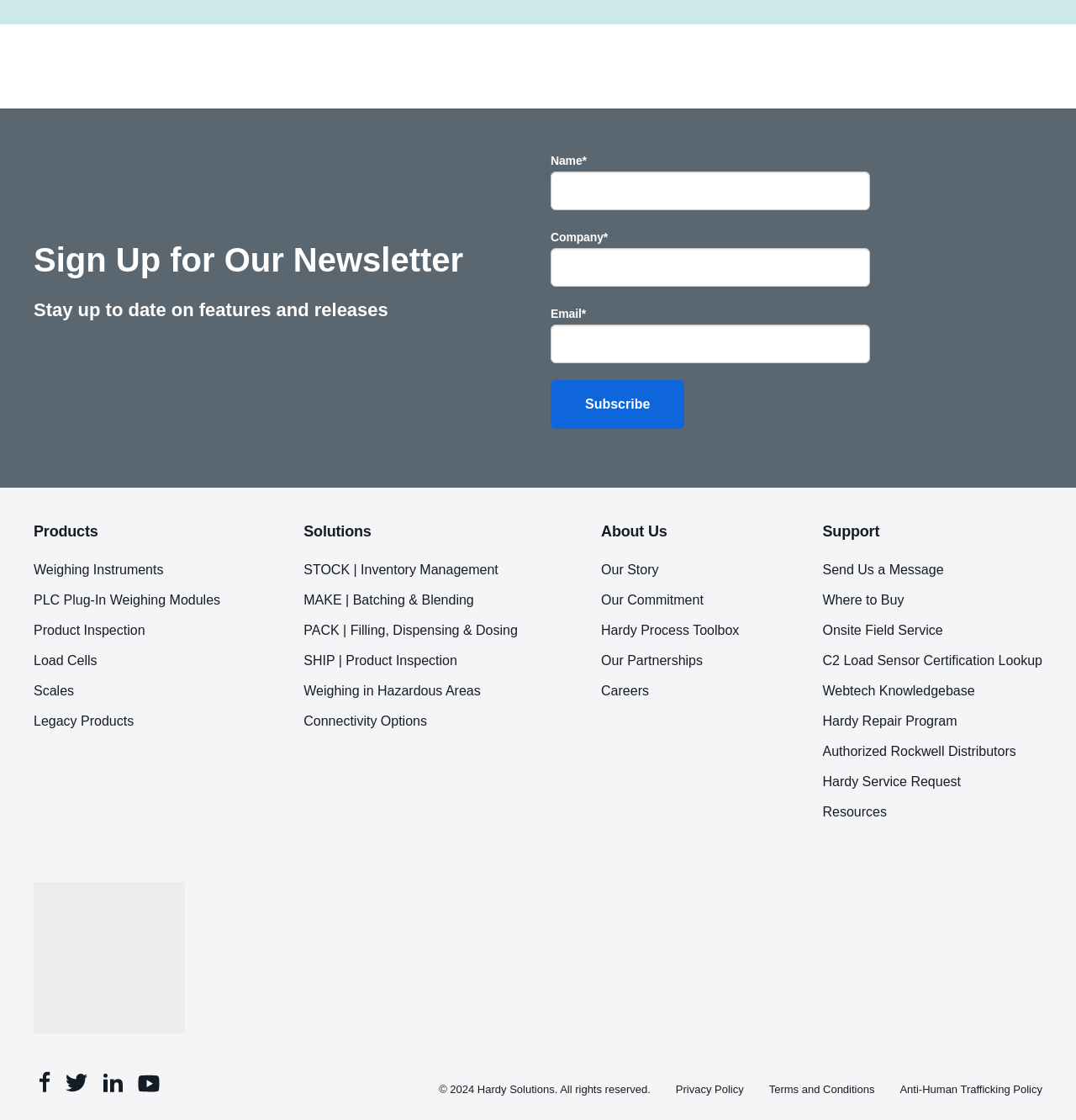Respond with a single word or phrase to the following question:
What is the purpose of the form on the right side of the webpage?

Subscribe to newsletter